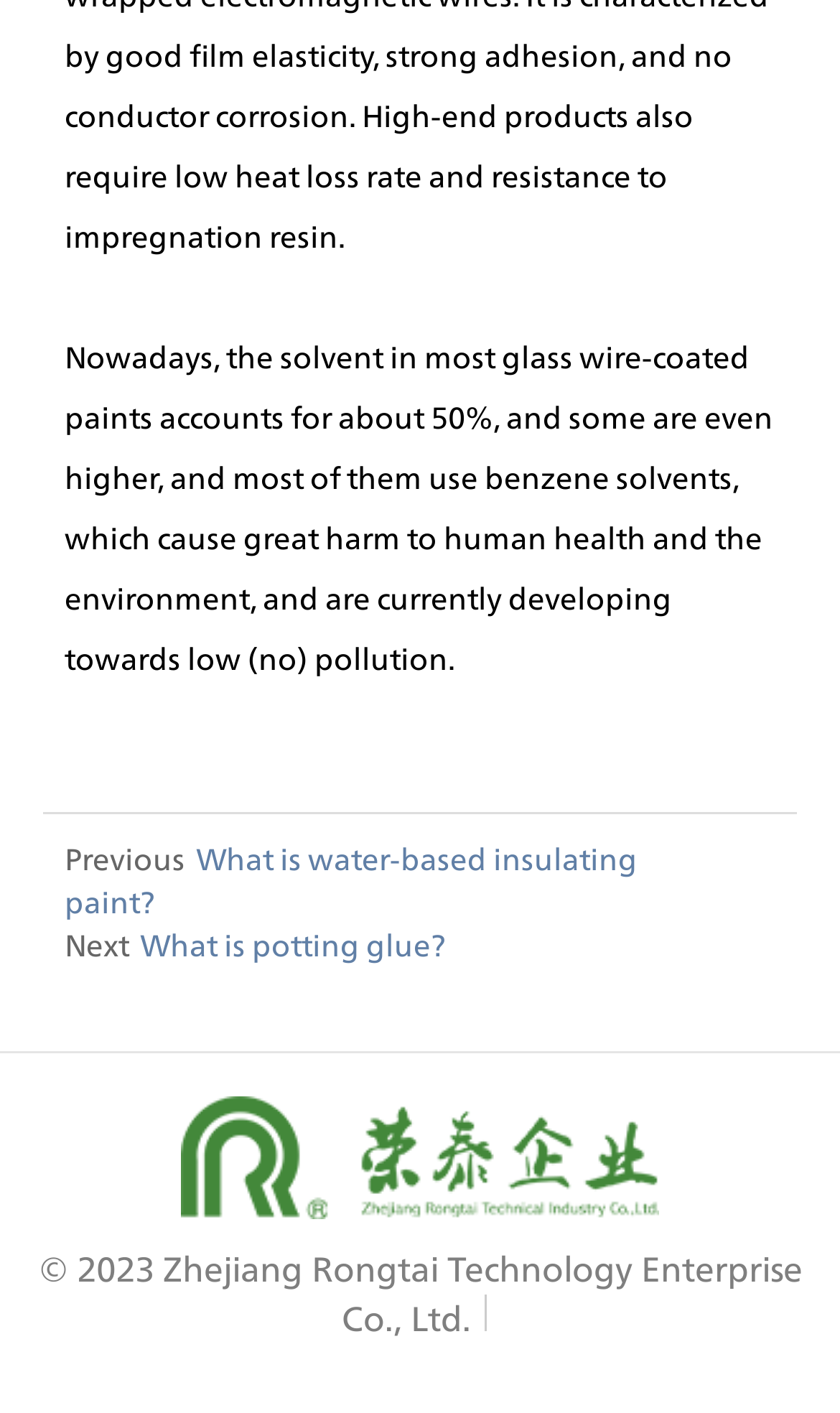What type of image is displayed on the webpage?
Provide a detailed answer to the question using information from the image.

The image on the webpage is likely the company logo of Zhejiang Rongtai Technology Enterprise Co., Ltd, as it is displayed next to the company name link.